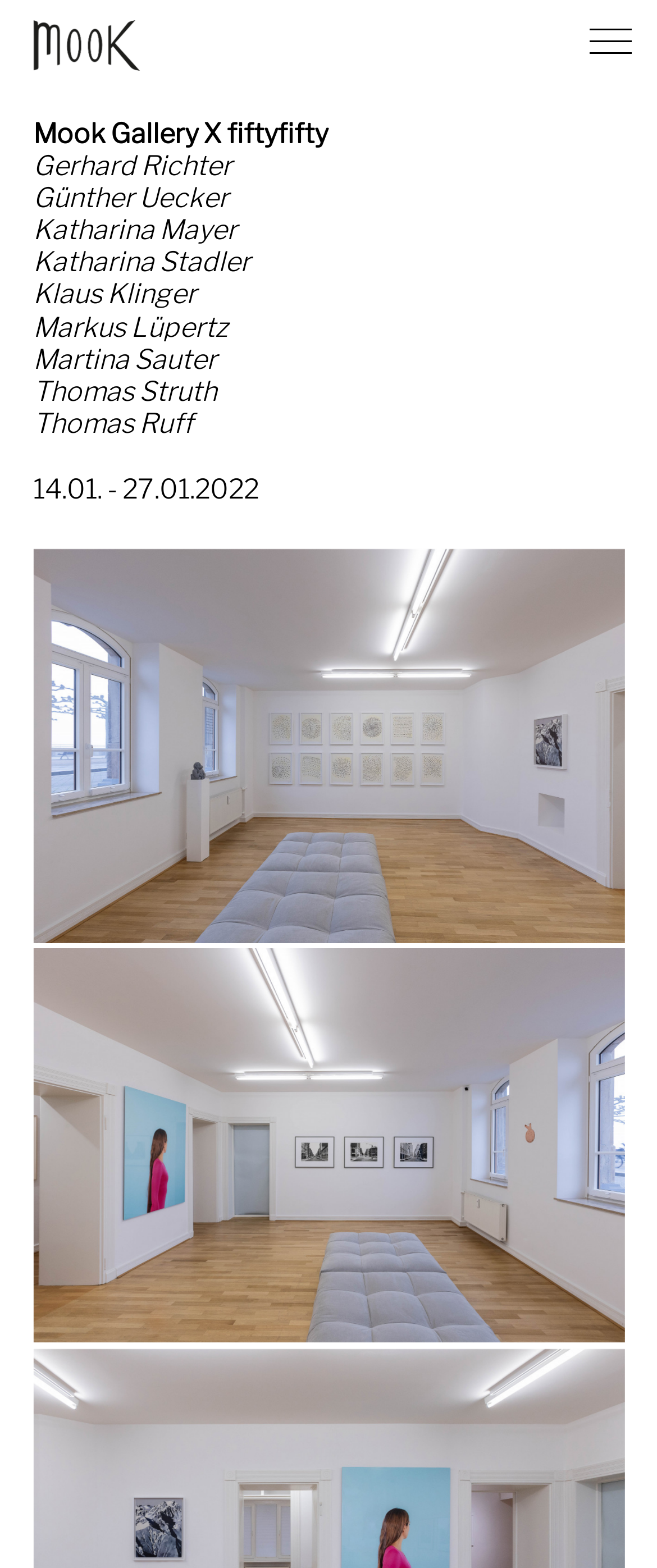How many artists are featured?
Please respond to the question with a detailed and well-explained answer.

By counting the number of names listed, we can determine that there are 9 artists featured in the exhibition.